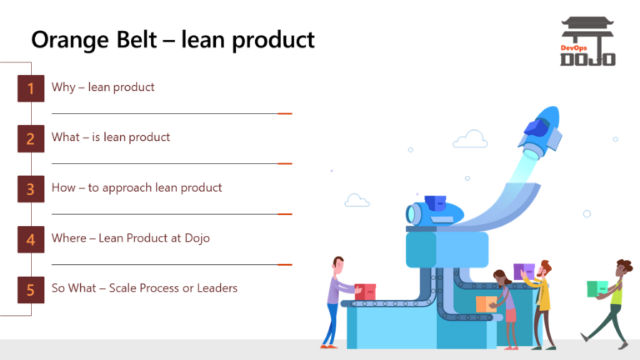Please analyze the image and provide a thorough answer to the question:
How many main topics are depicted in the image?

The image features a visually engaging graphic that encapsulates five main topics: Why – Lean Product, What – Is Lean Product, How – To Approach Lean Product, Where – Lean Product at Dojo, and So What – Scale Process or Leaders.